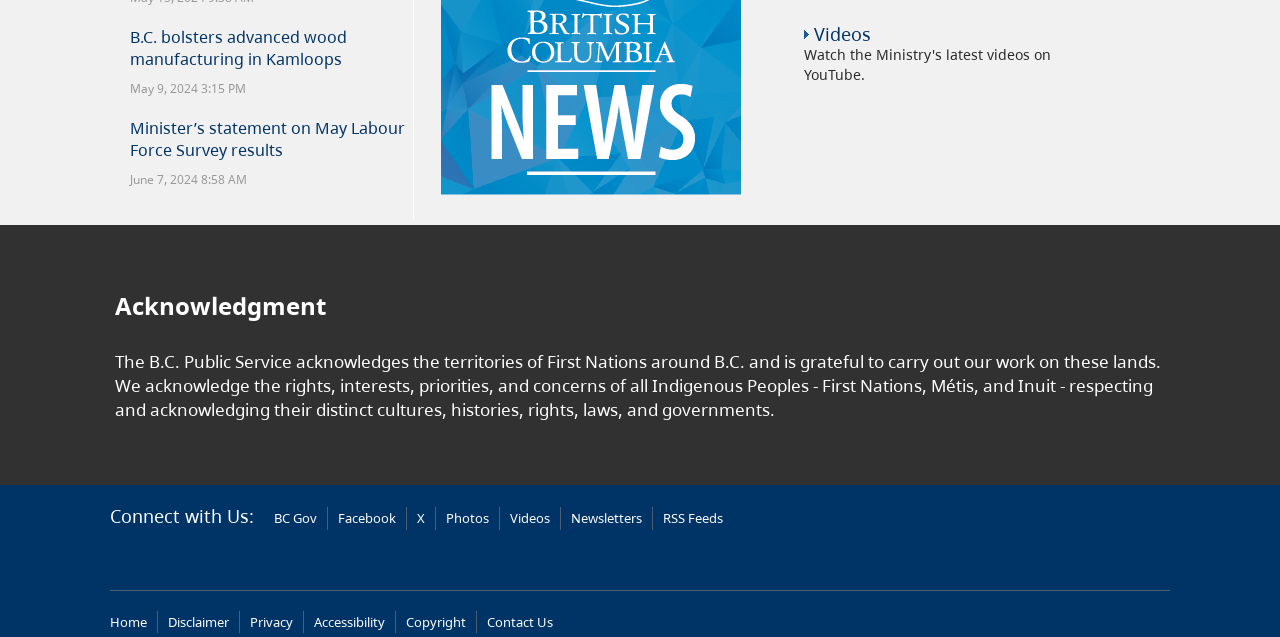Using the description: "BC Gov", determine the UI element's bounding box coordinates. Ensure the coordinates are in the format of four float numbers between 0 and 1, i.e., [left, top, right, bottom].

[0.214, 0.799, 0.248, 0.828]